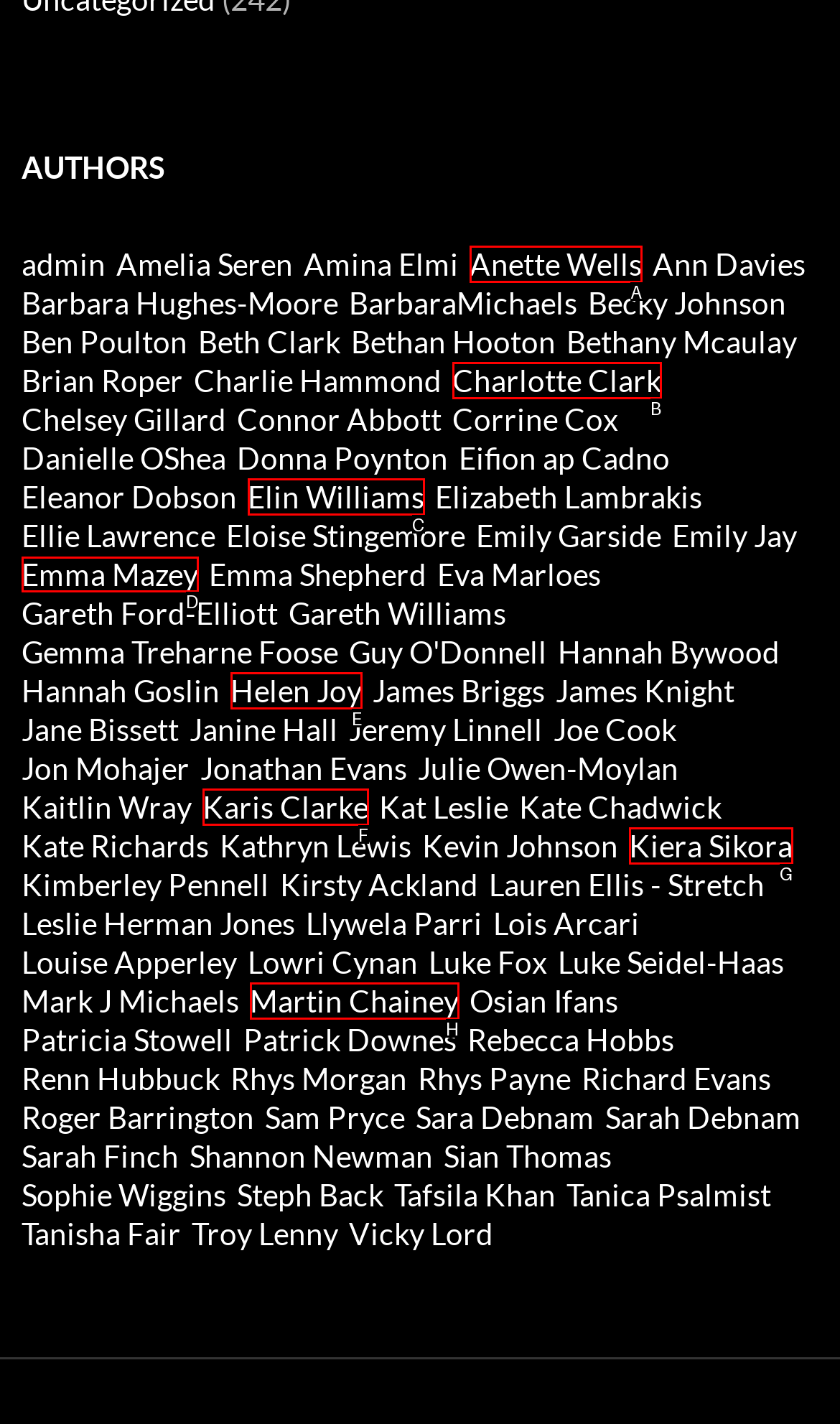Point out the option that needs to be clicked to fulfill the following instruction: Access Emma Mazey's details
Answer with the letter of the appropriate choice from the listed options.

D